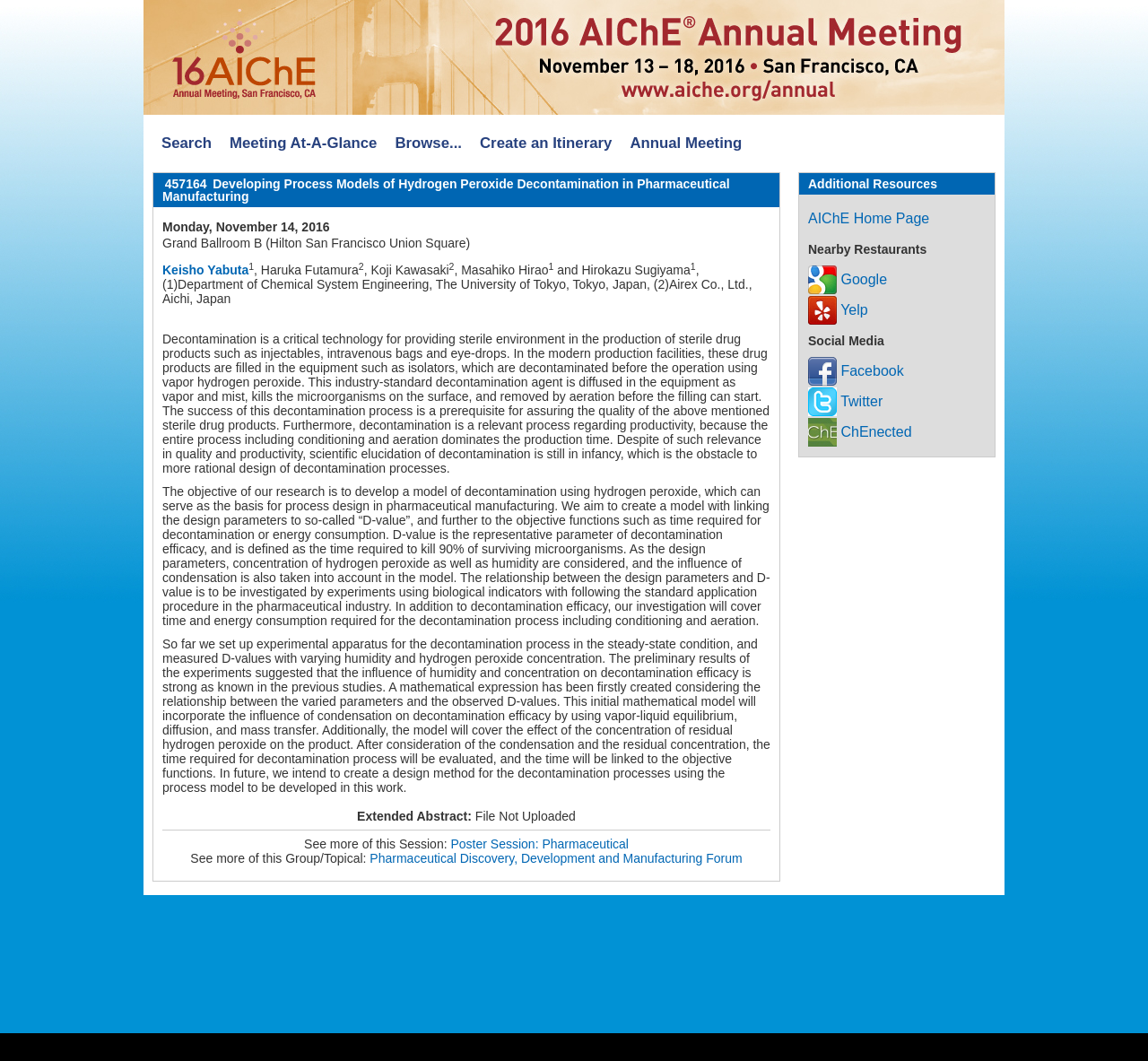Kindly determine the bounding box coordinates of the area that needs to be clicked to fulfill this instruction: "Create an Itinerary".

[0.41, 0.121, 0.541, 0.149]